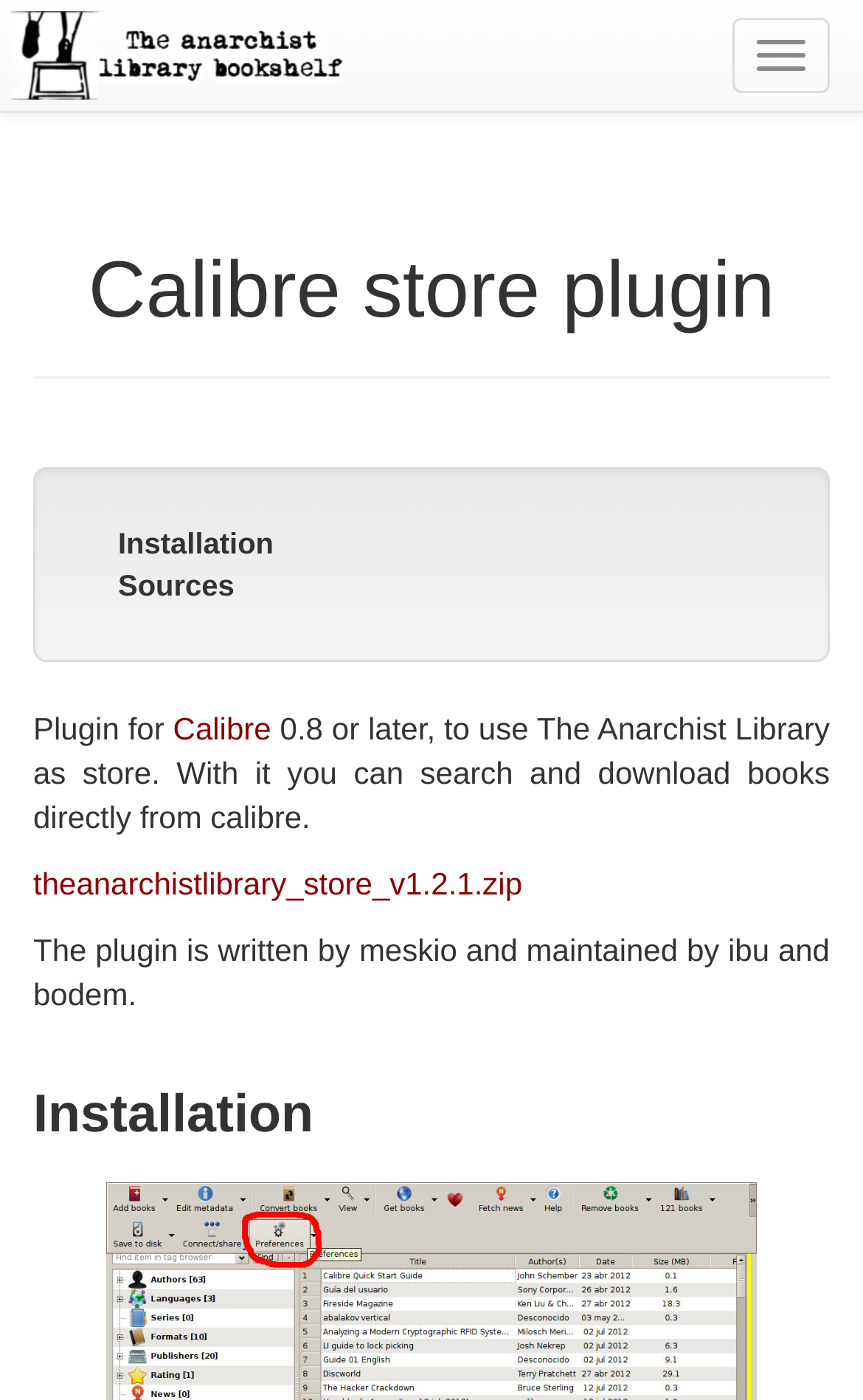What is the purpose of the plugin?
Please provide a single word or phrase as your answer based on the screenshot.

Search and download books